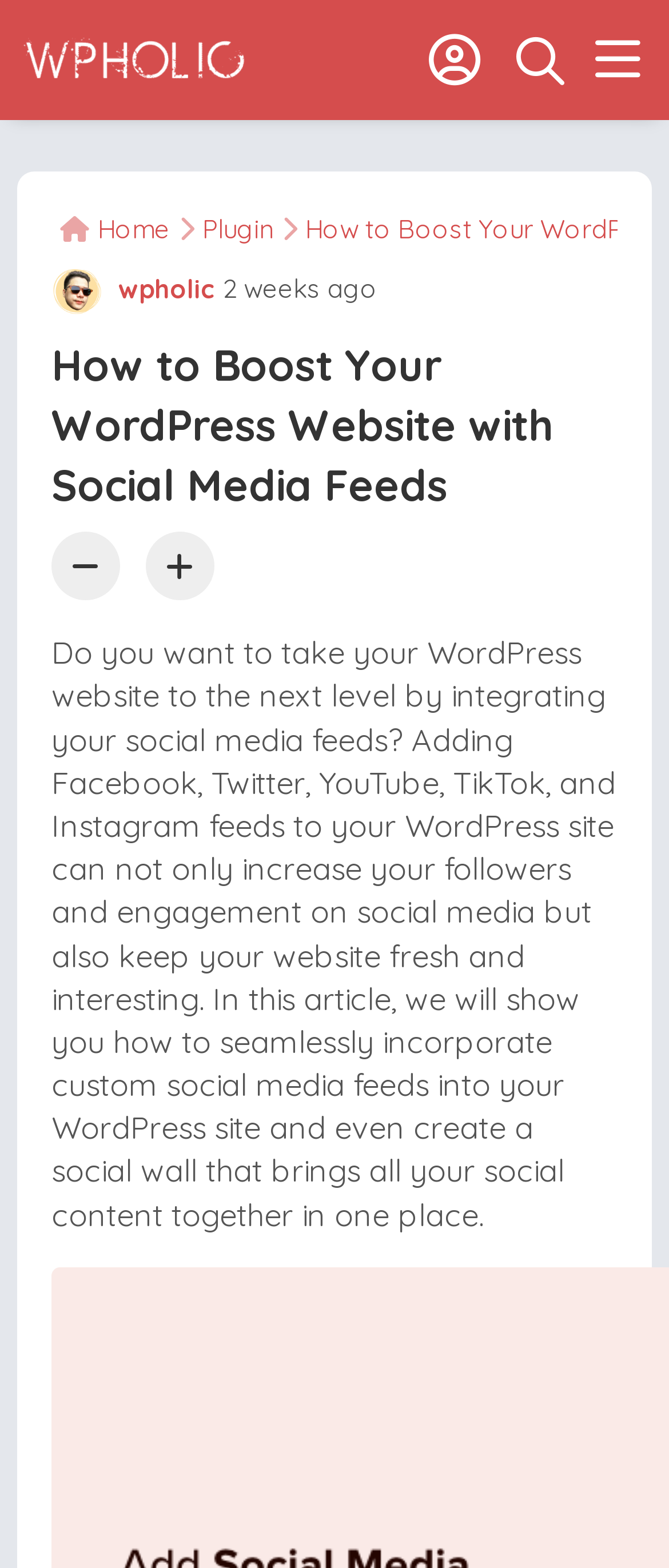Identify the bounding box of the UI element described as follows: "wpholic". Provide the coordinates as four float numbers in the range of 0 to 1 [left, top, right, bottom].

[0.077, 0.174, 0.323, 0.195]